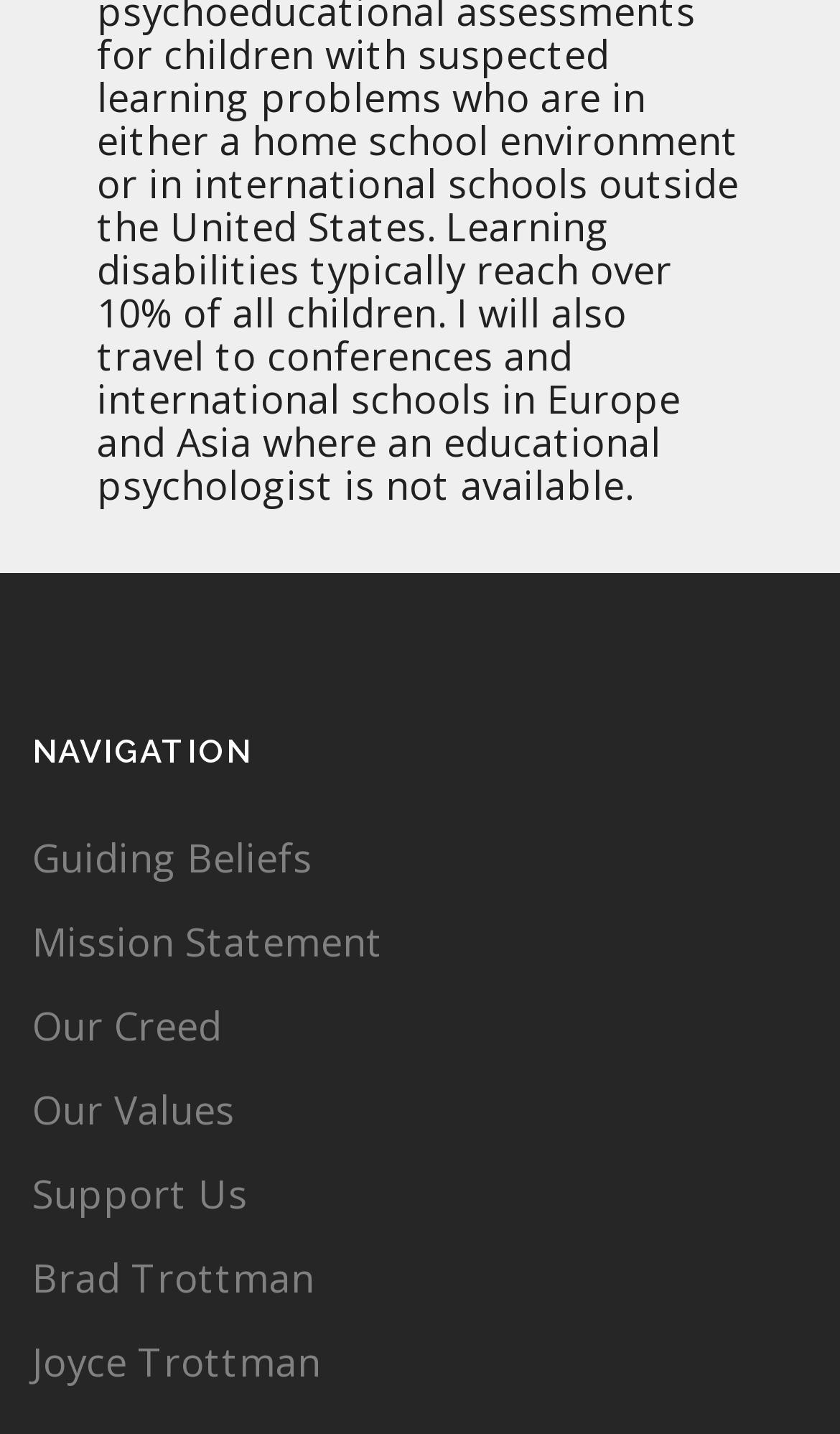Based on the image, provide a detailed response to the question:
What is the vertical position of the 'Mission Statement' link?

By comparing the y1 and y2 coordinates of the 'Guiding Beliefs' and 'Mission Statement' links, I found that the 'Mission Statement' link is located below the 'Guiding Beliefs' link.